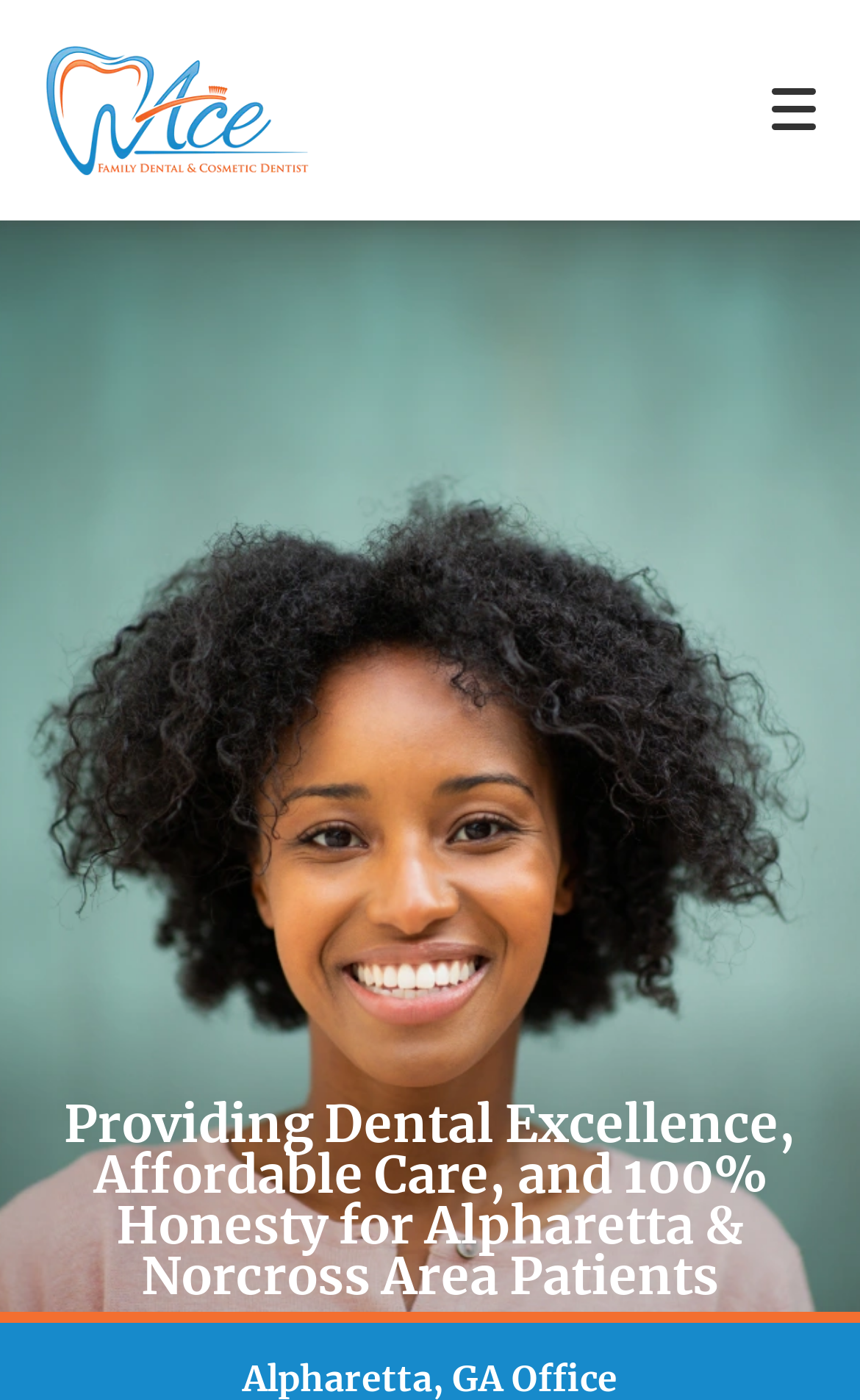Show me the bounding box coordinates of the clickable region to achieve the task as per the instruction: "Go to the Facebook page".

None